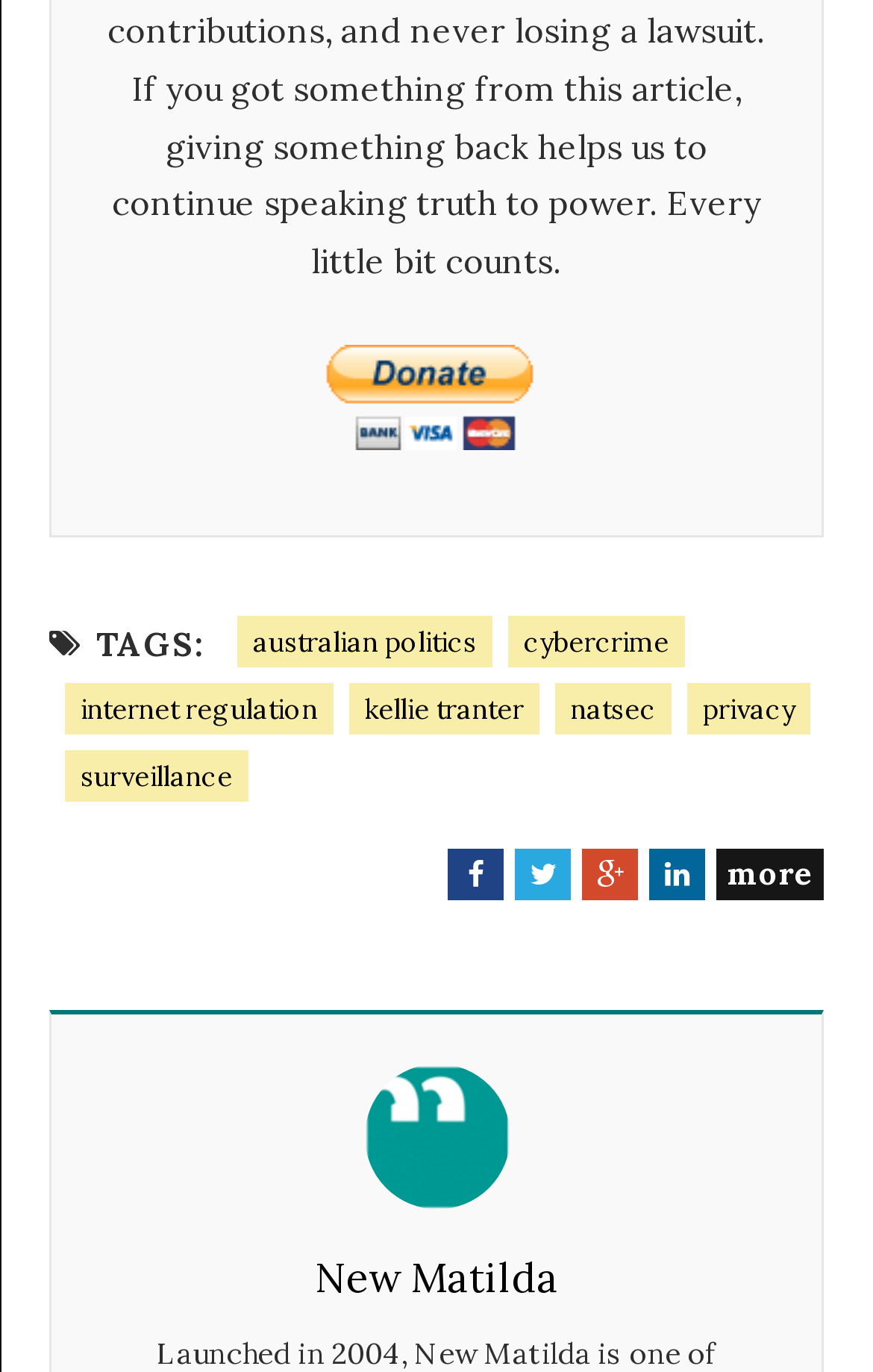Predict the bounding box coordinates for the UI element described as: "LinkedIn". The coordinates should be four float numbers between 0 and 1, presented as [left, top, right, bottom].

[0.744, 0.619, 0.808, 0.657]